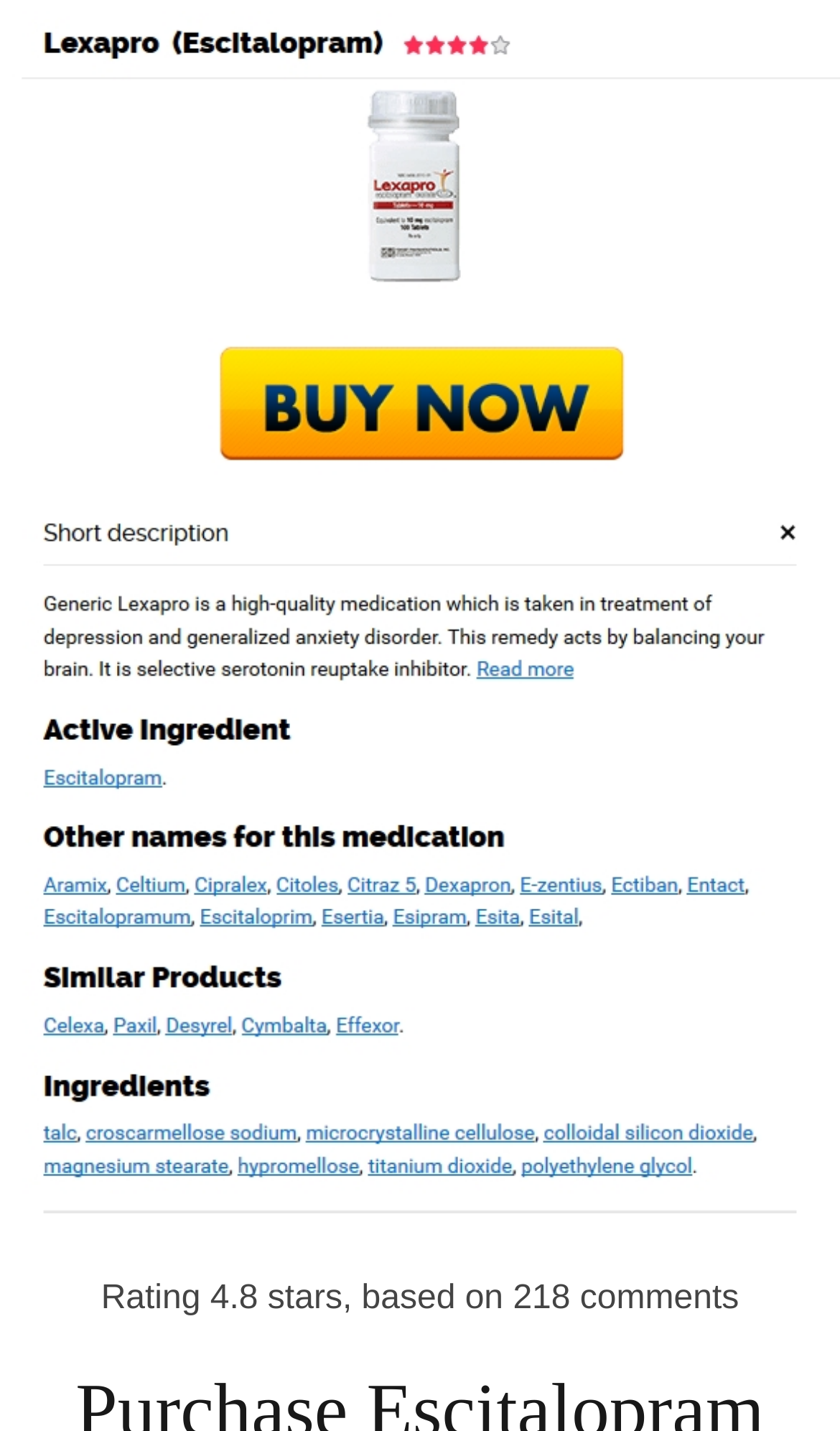Identify the main heading from the webpage and provide its text content.

AGF Enerji İnşaat